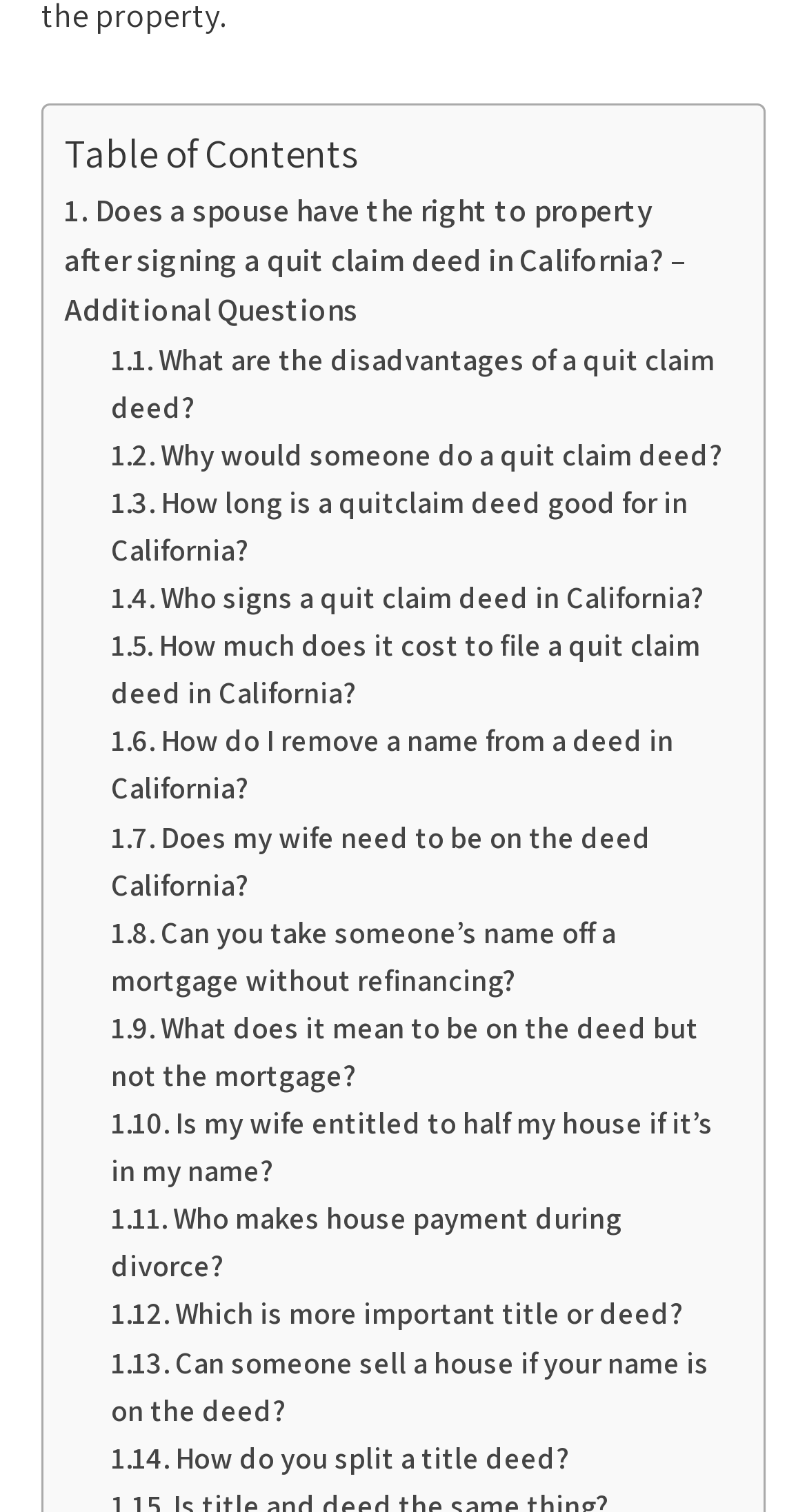Please identify the bounding box coordinates of the element on the webpage that should be clicked to follow this instruction: "Read about negotiating better terms for your business loan". The bounding box coordinates should be given as four float numbers between 0 and 1, formatted as [left, top, right, bottom].

None